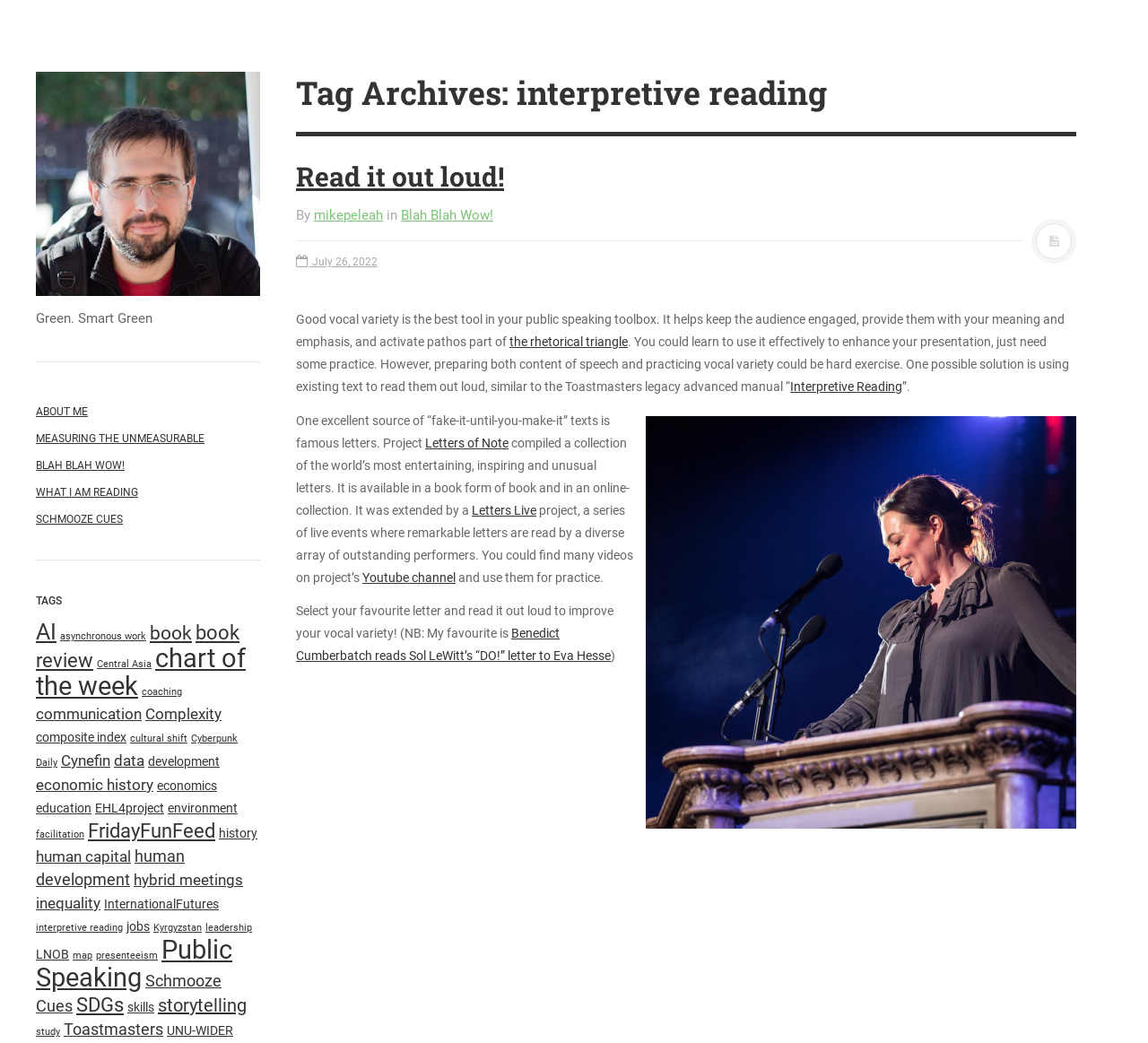Please find the bounding box coordinates of the element that needs to be clicked to perform the following instruction: "Click on the 'ABOUT ME' link". The bounding box coordinates should be four float numbers between 0 and 1, represented as [left, top, right, bottom].

[0.031, 0.386, 0.199, 0.403]